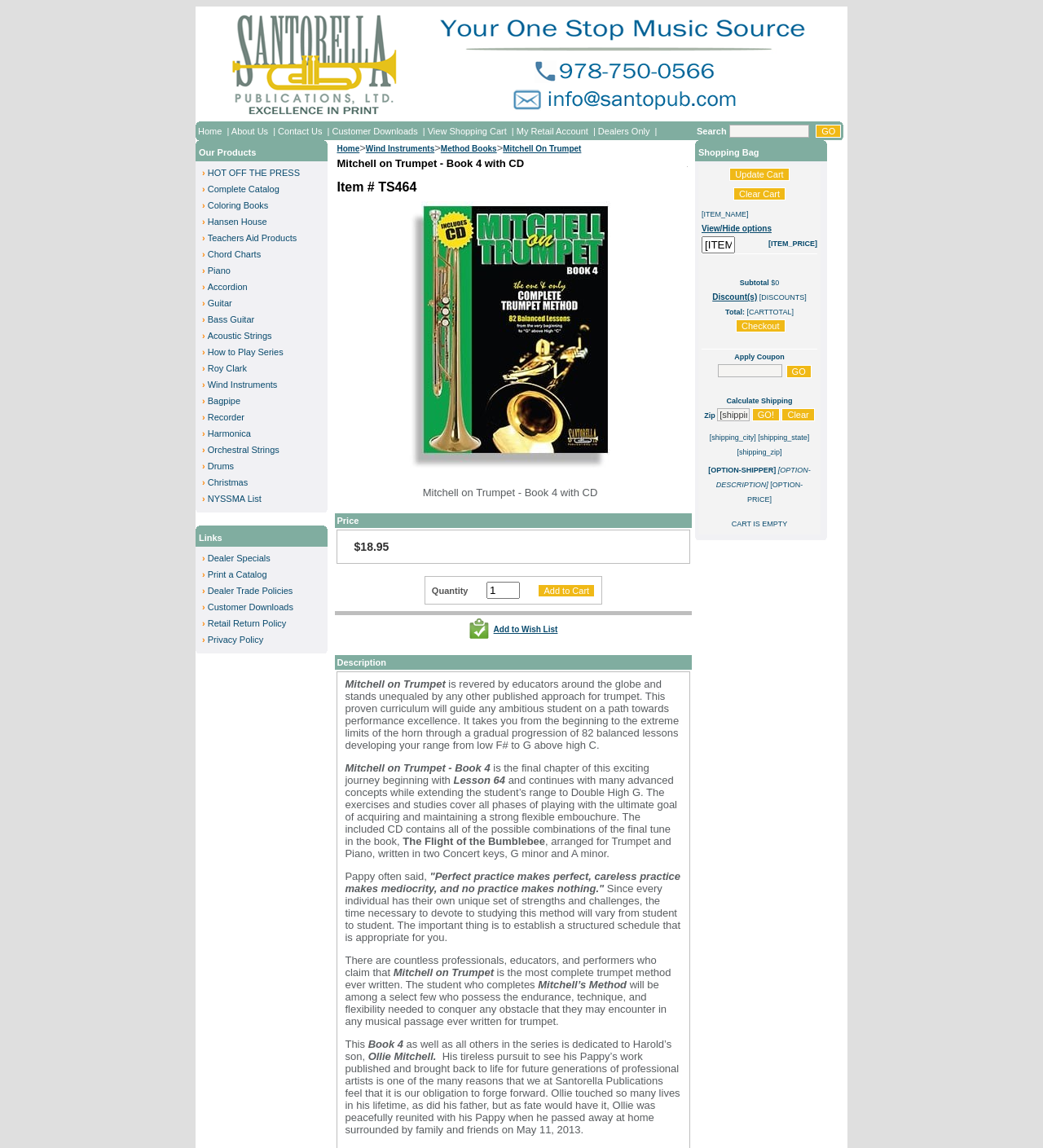Pinpoint the bounding box coordinates of the area that must be clicked to complete this instruction: "Click GO".

[0.782, 0.109, 0.807, 0.12]